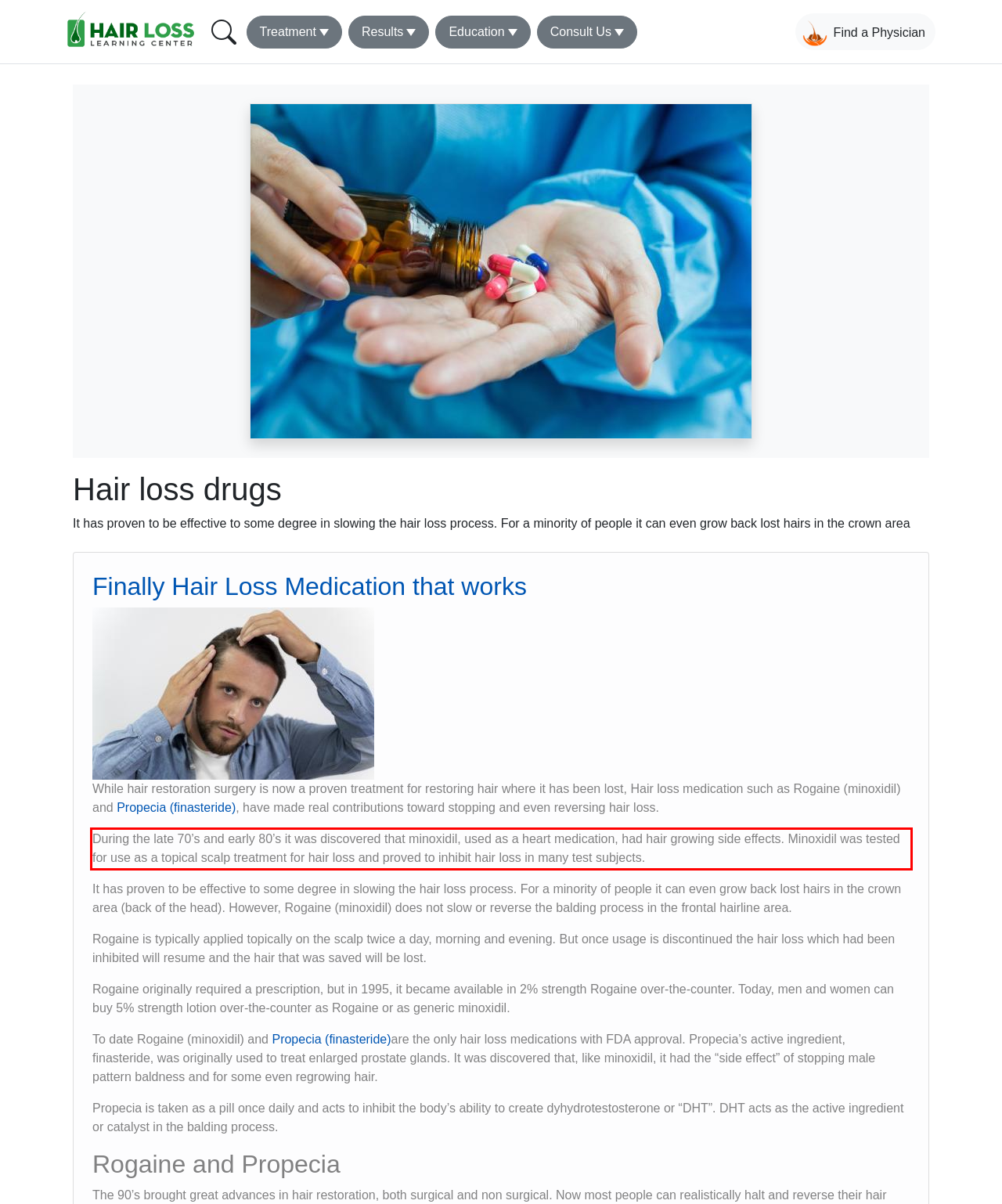Given the screenshot of the webpage, identify the red bounding box, and recognize the text content inside that red bounding box.

During the late 70’s and early 80’s it was discovered that minoxidil, used as a heart medication, had hair growing side effects. Minoxidil was tested for use as a topical scalp treatment for hair loss and proved to inhibit hair loss in many test subjects.